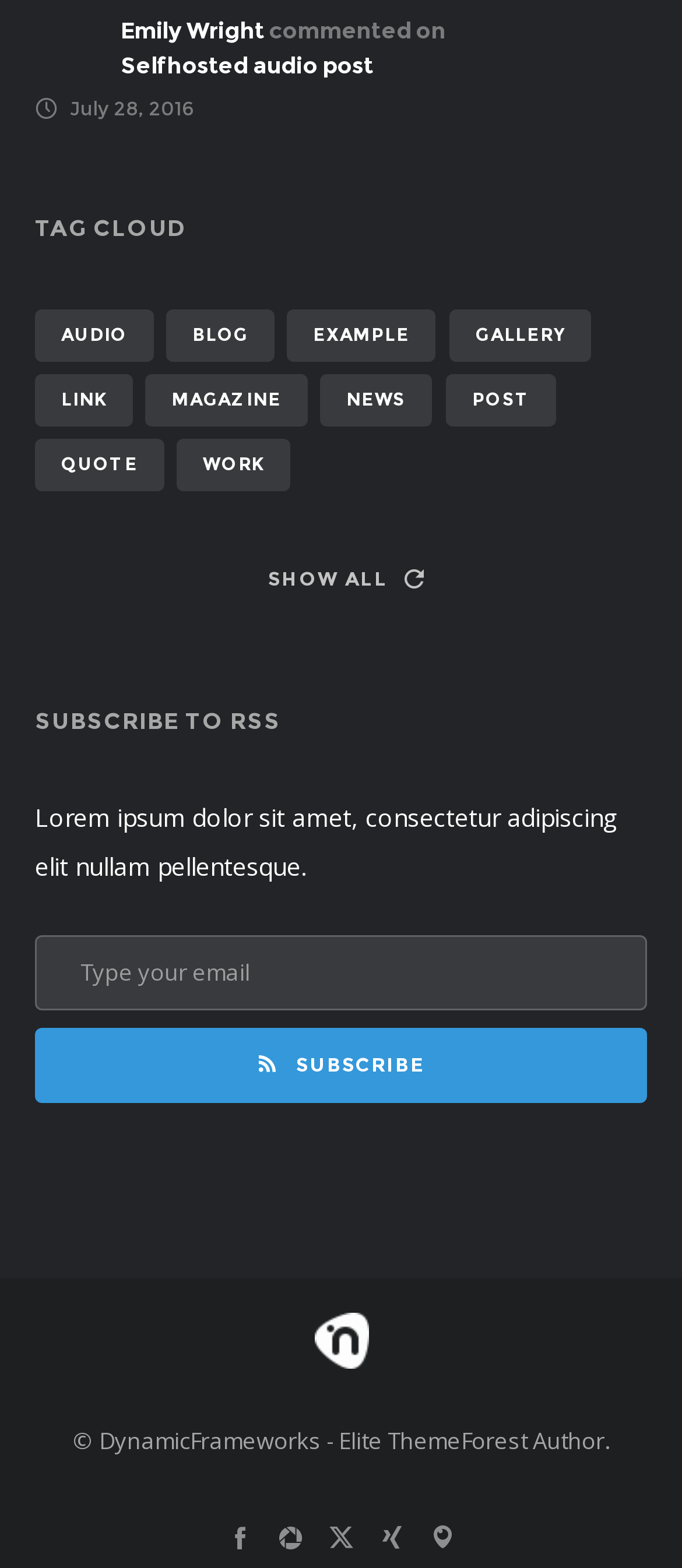Locate the bounding box coordinates for the element described below: "Show all". The coordinates must be four float values between 0 and 1, formatted as [left, top, right, bottom].

[0.316, 0.327, 0.684, 0.368]